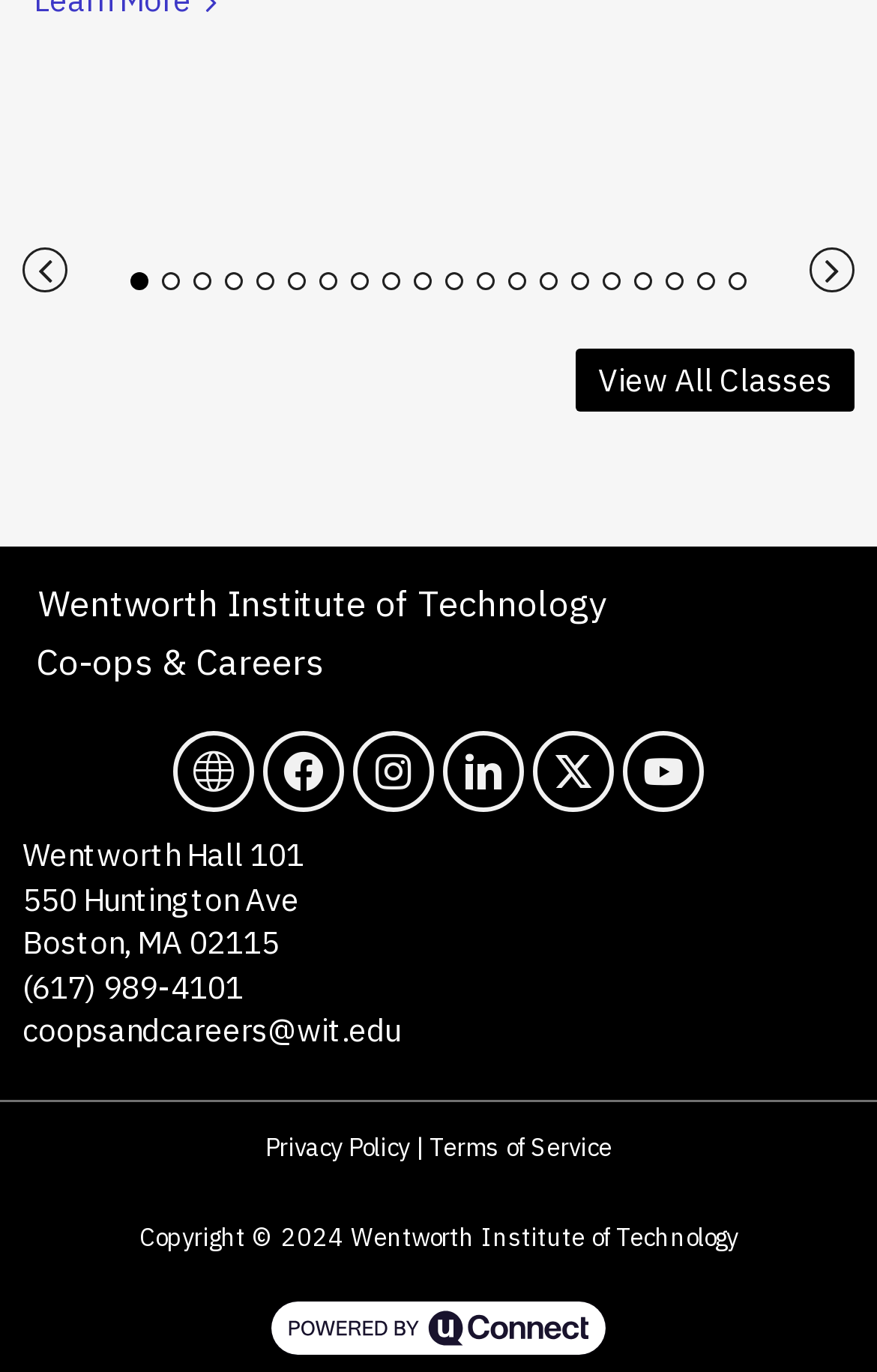Show the bounding box coordinates of the element that should be clicked to complete the task: "click the 'View All Classes' button".

[0.656, 0.254, 0.974, 0.3]